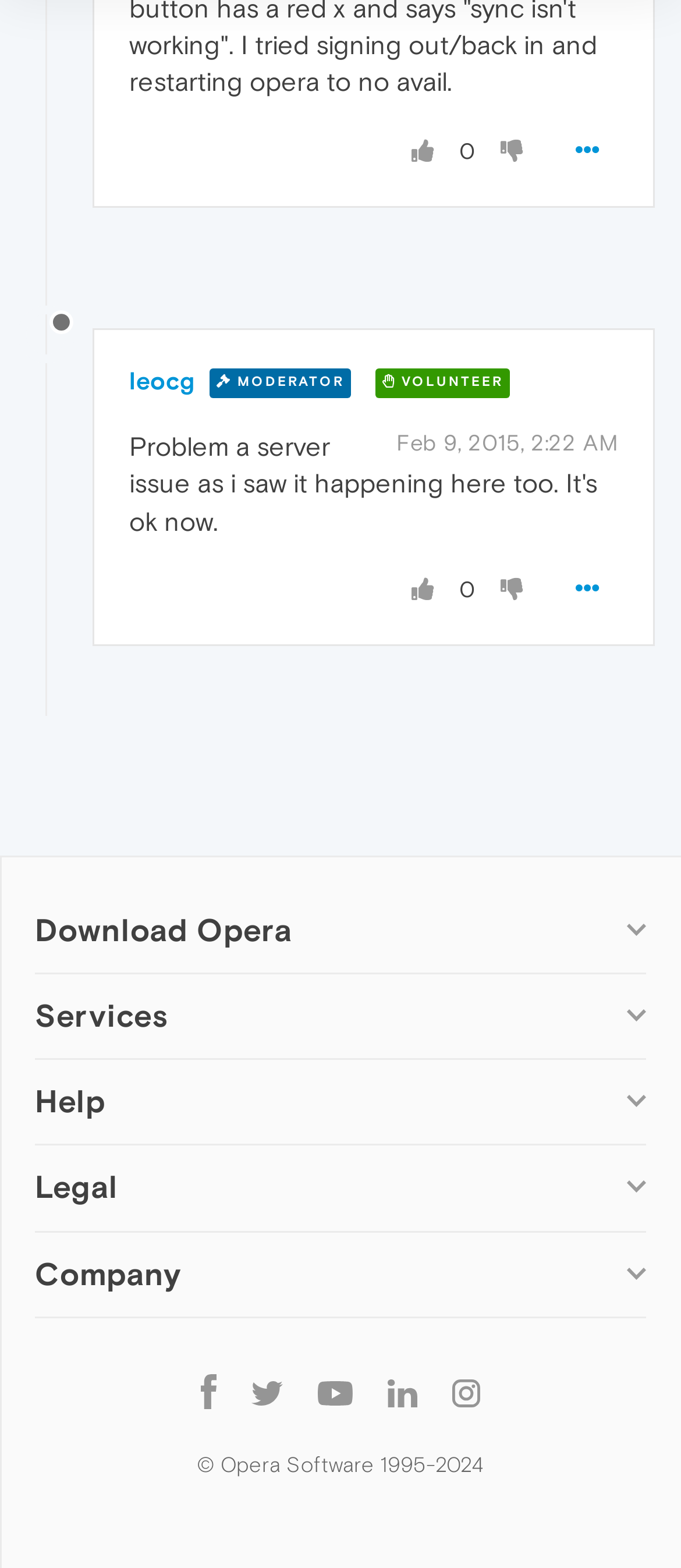What is the name of the moderator?
With the help of the image, please provide a detailed response to the question.

The name of the moderator is 'leocg' as indicated by the link with the text 'leocg ' and the image with the text 'leocg'.